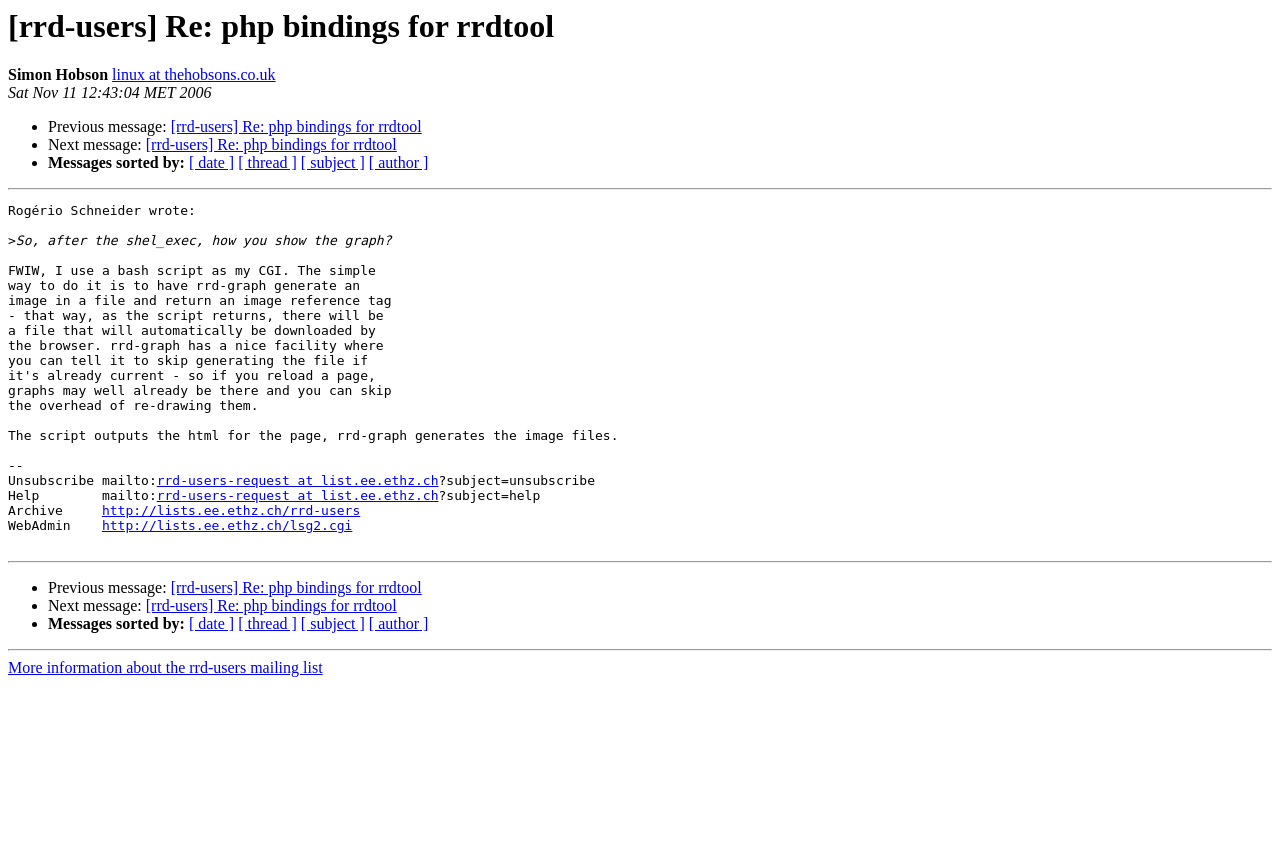Given the description: "http://lists.ee.ethz.ch/rrd-users", determine the bounding box coordinates of the UI element. The coordinates should be formatted as four float numbers between 0 and 1, [left, top, right, bottom].

[0.08, 0.581, 0.281, 0.599]